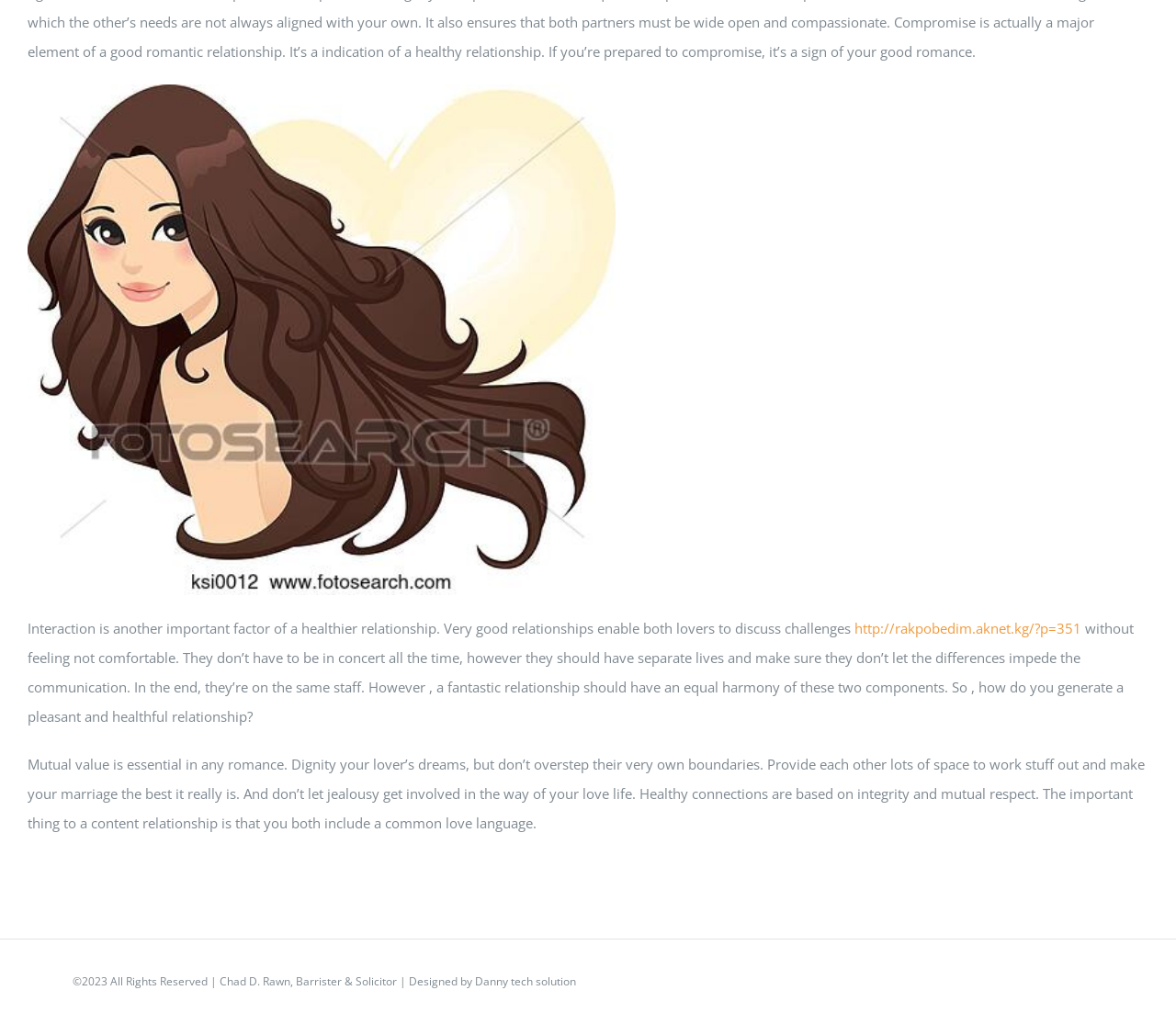Give a concise answer of one word or phrase to the question: 
What is the common goal of lovers in a healthy relationship?

Same team